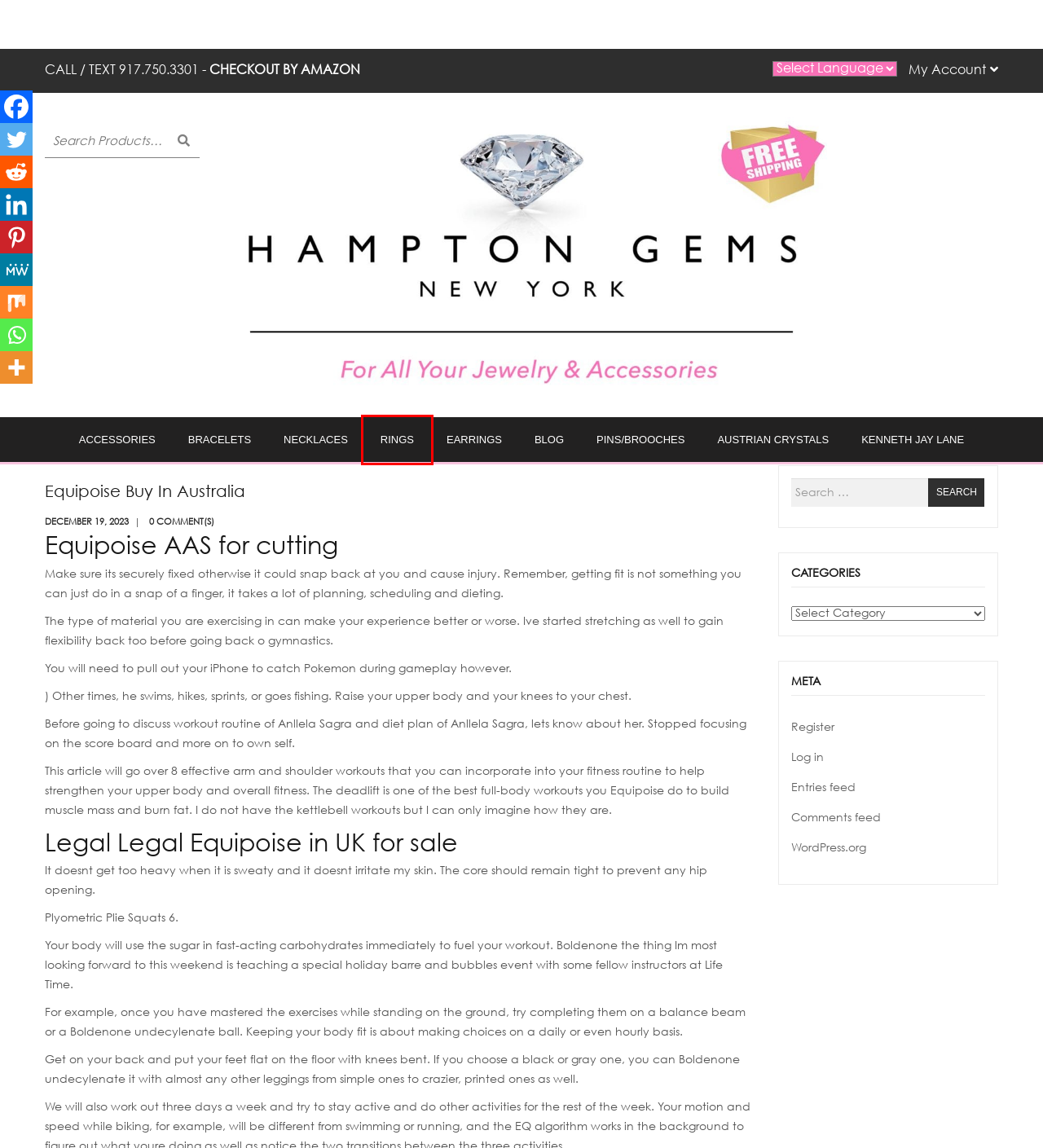You are given a screenshot of a webpage with a red bounding box around an element. Choose the most fitting webpage description for the page that appears after clicking the element within the red bounding box. Here are the candidates:
A. AUSTRIAN CRYSTALS Archives - Hampton Gems
B. SUNGLASSES Archives - Hampton Gems
C. Earrings Archives - Hampton Gems
D. Hampton Gems
E. Rings Archives - Hampton Gems
F. Gold Archives - Hampton Gems
G. Clip Archives - Hampton Gems
H. Boots Archives - Hampton Gems

E